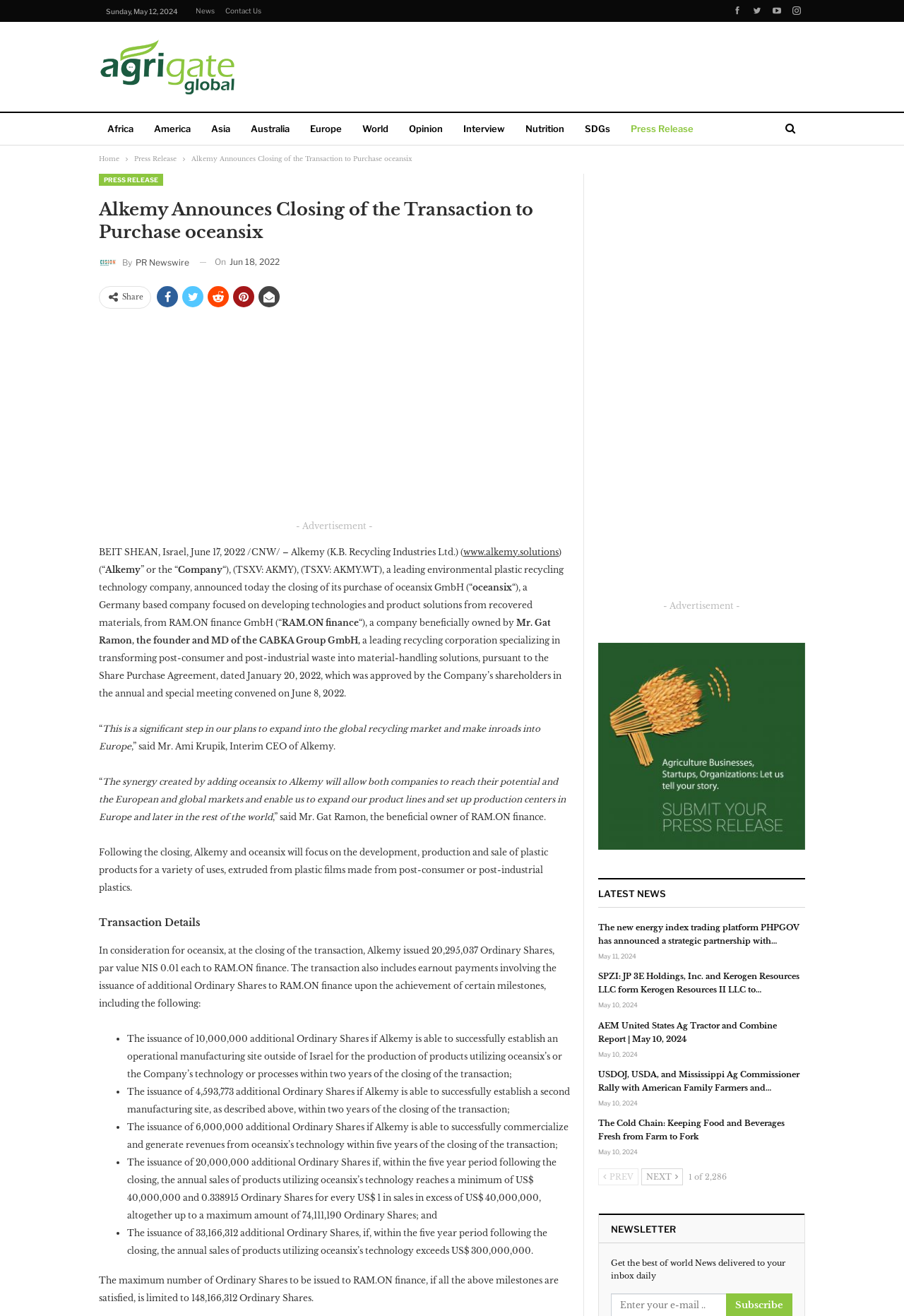Find the bounding box coordinates for the HTML element described as: "aria-label="Advertisement" name="aswift_0" title="Advertisement"". The coordinates should consist of four float values between 0 and 1, i.e., [left, top, right, bottom].

[0.38, 0.025, 0.949, 0.073]